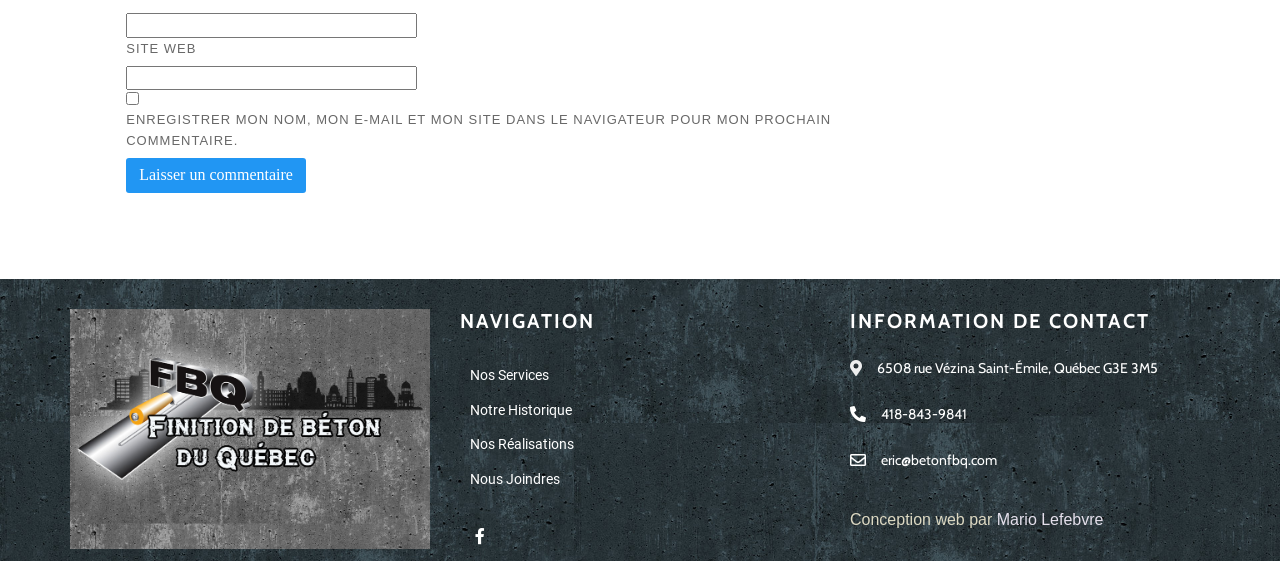What is the topic of the image on the webpage?
Could you answer the question in a detailed manner, providing as much information as possible?

The image is described as 'Finition de béton du Québec', suggesting that it is related to concrete finishing in Quebec.